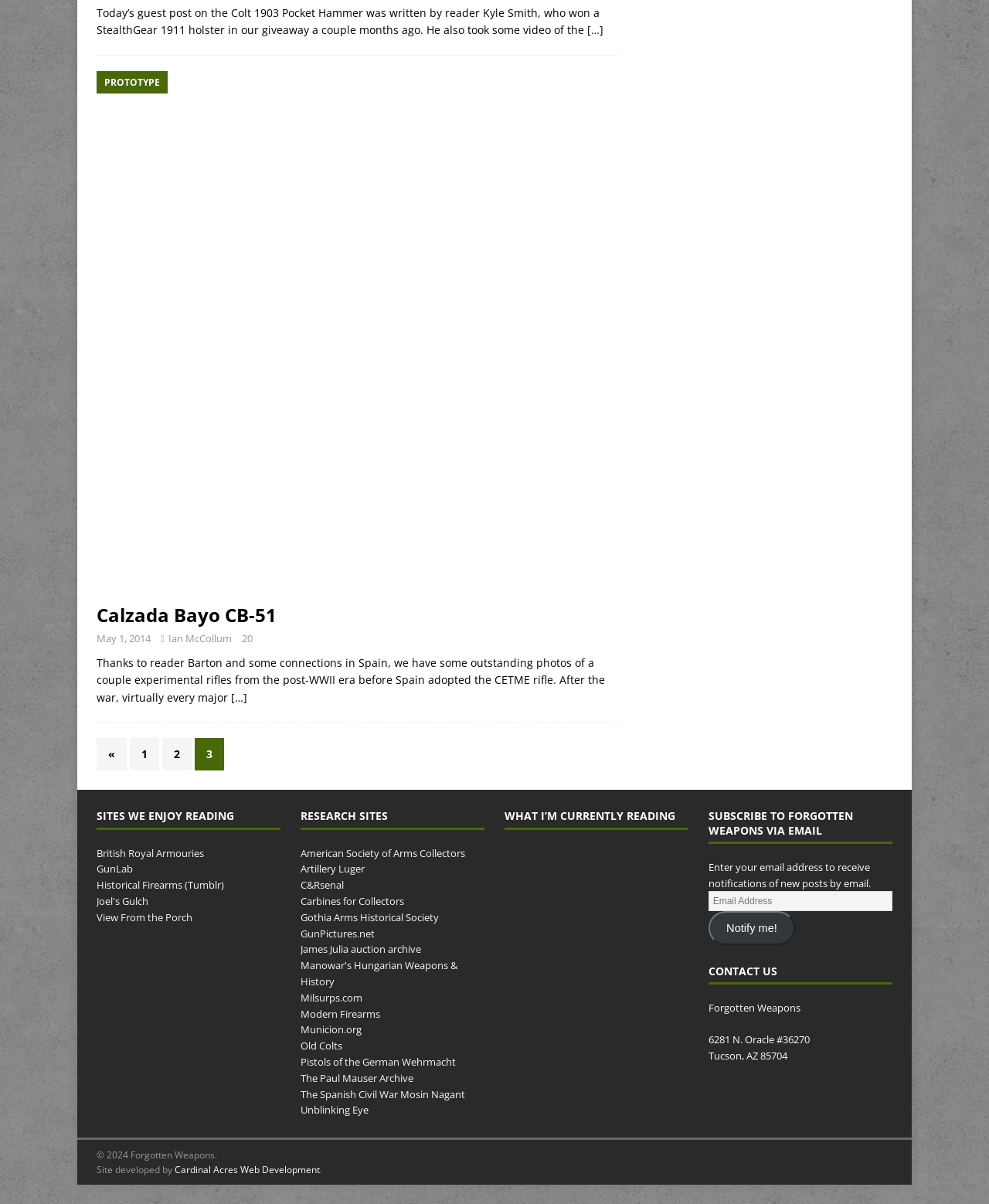Identify the bounding box for the given UI element using the description provided. Coordinates should be in the format (top-left x, top-left y, bottom-right x, bottom-right y) and must be between 0 and 1. Here is the description: Pistols of the German Wehrmacht

[0.304, 0.876, 0.461, 0.888]